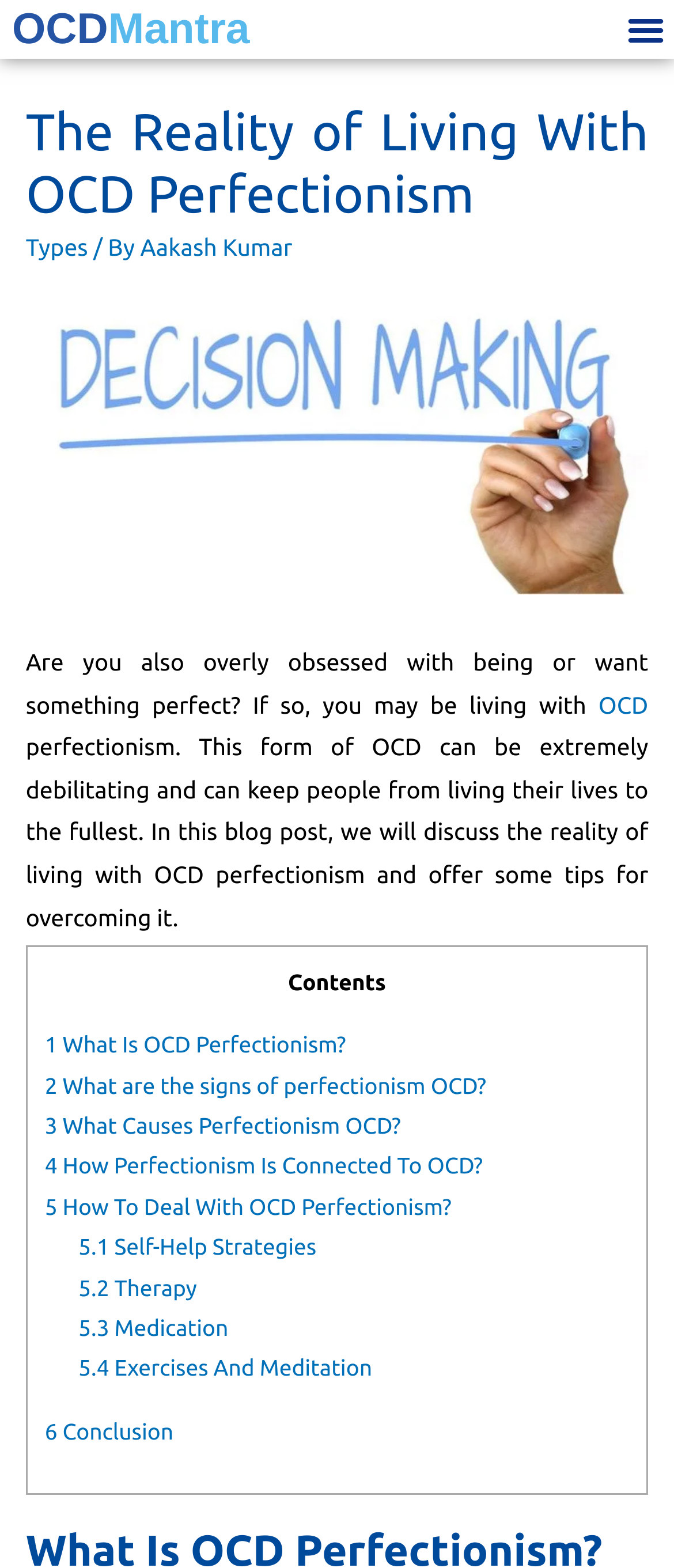Determine the bounding box coordinates (top-left x, top-left y, bottom-right x, bottom-right y) of the UI element described in the following text: OCD

[0.888, 0.44, 0.962, 0.458]